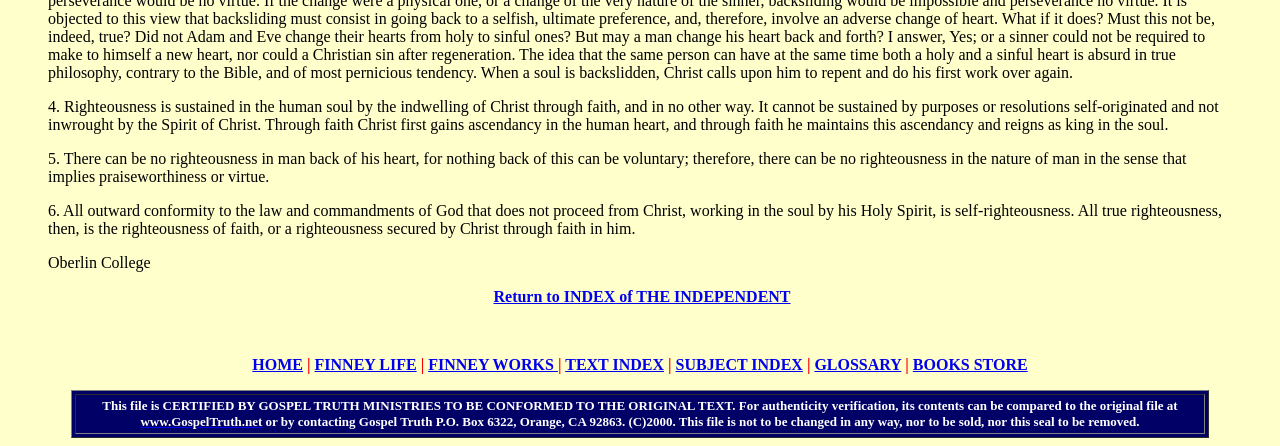Please answer the following question using a single word or phrase: 
What is the website mentioned in the certification statement?

www.GospelTruth.net